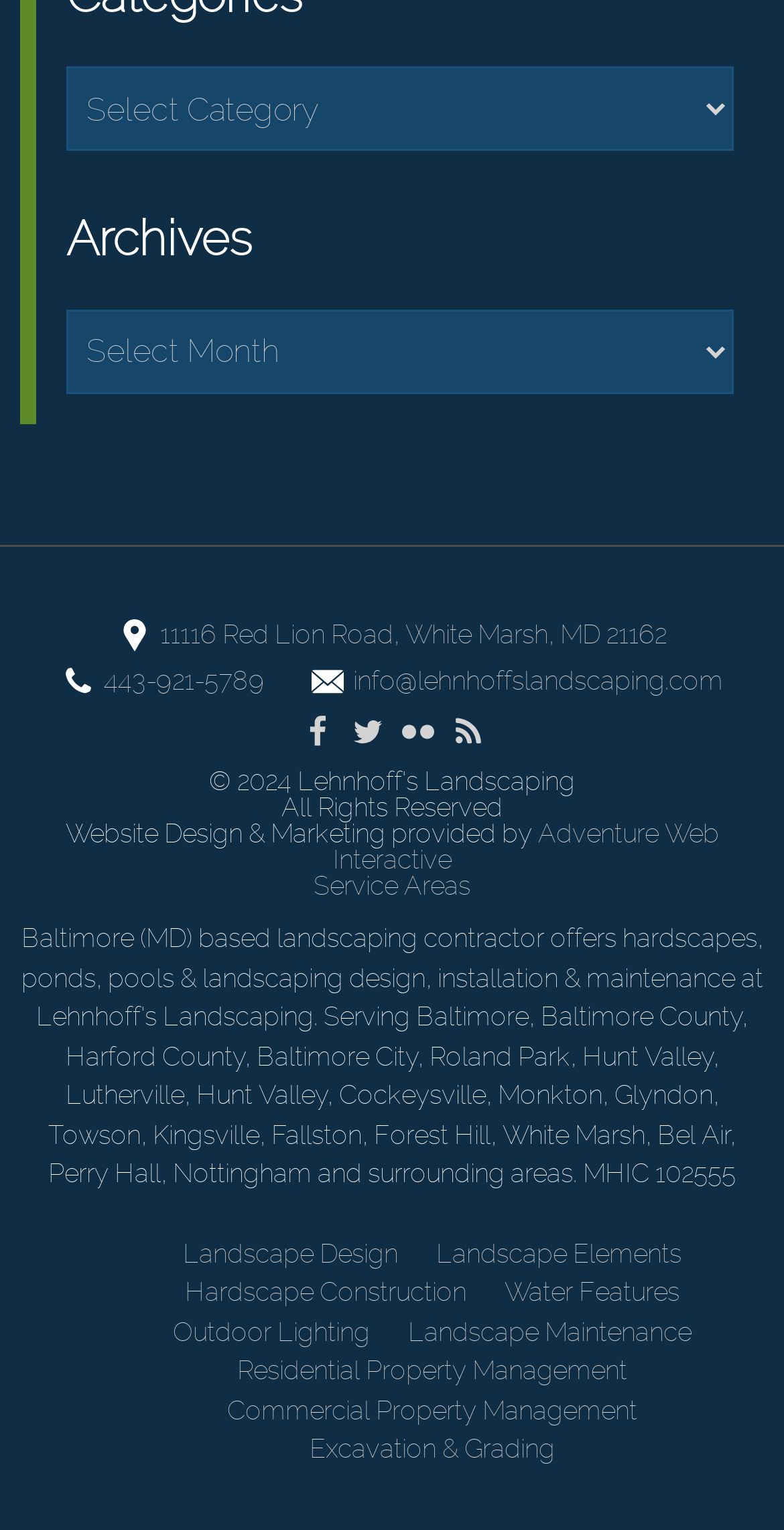Pinpoint the bounding box coordinates of the element to be clicked to execute the instruction: "Call the phone number".

[0.132, 0.435, 0.337, 0.455]